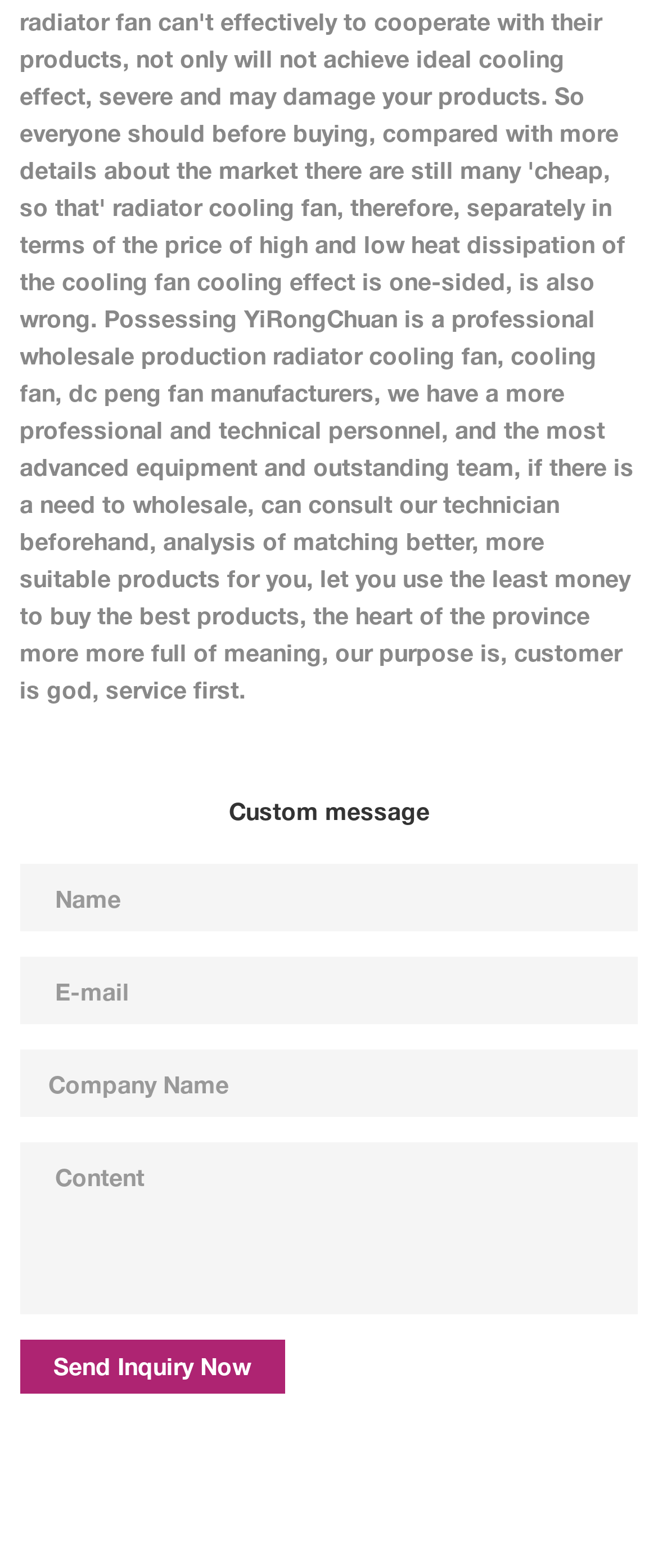Given the element description name="companyname" placeholder="Company Name", identify the bounding box coordinates for the UI element on the webpage screenshot. The format should be (top-left x, top-left y, bottom-right x, bottom-right y), with values between 0 and 1.

[0.03, 0.67, 0.97, 0.713]